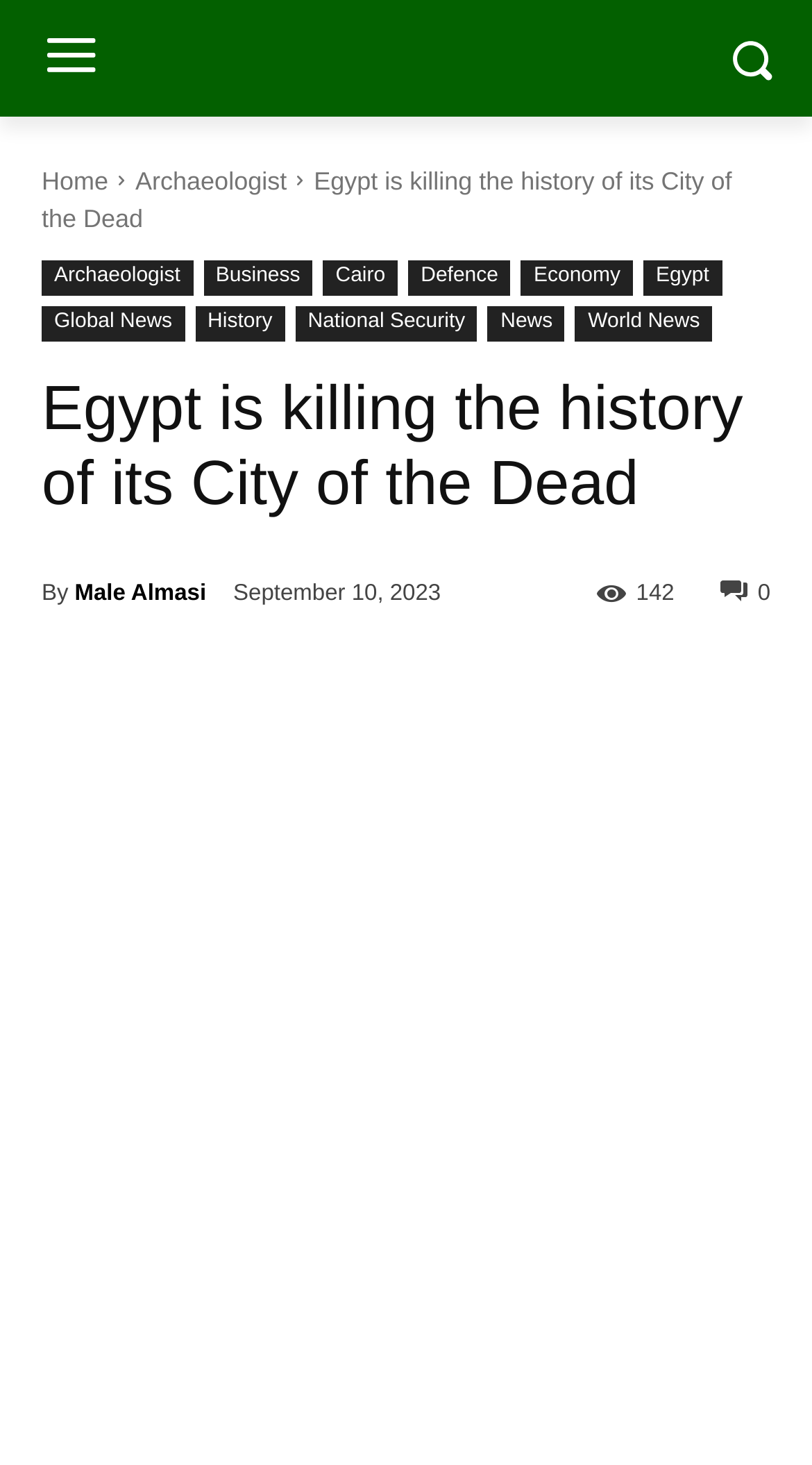Give a concise answer using only one word or phrase for this question:
How many social media links are there?

5